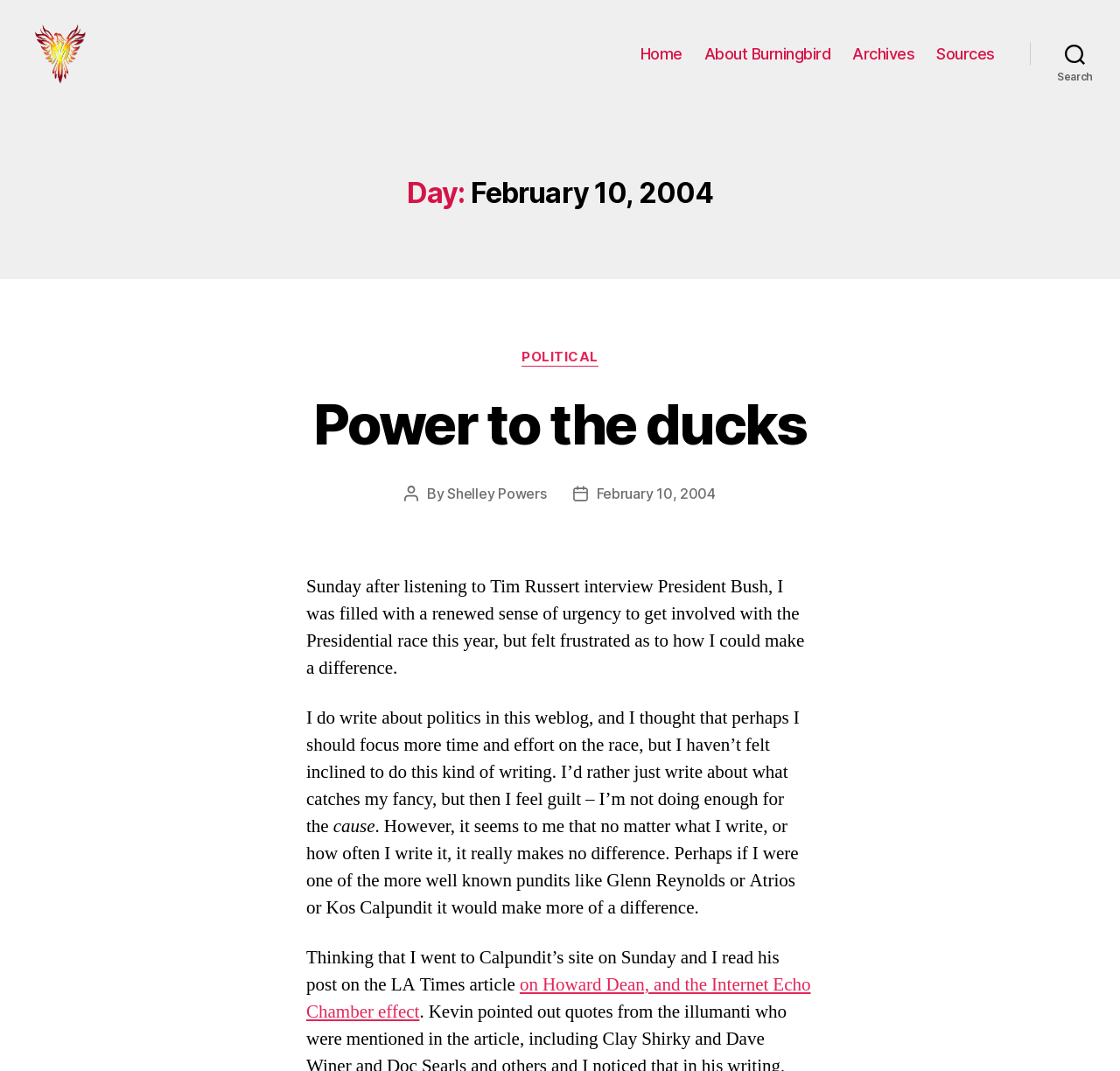Locate the bounding box coordinates of the clickable region to complete the following instruction: "Visit the 'Archives' page."

[0.761, 0.051, 0.817, 0.068]